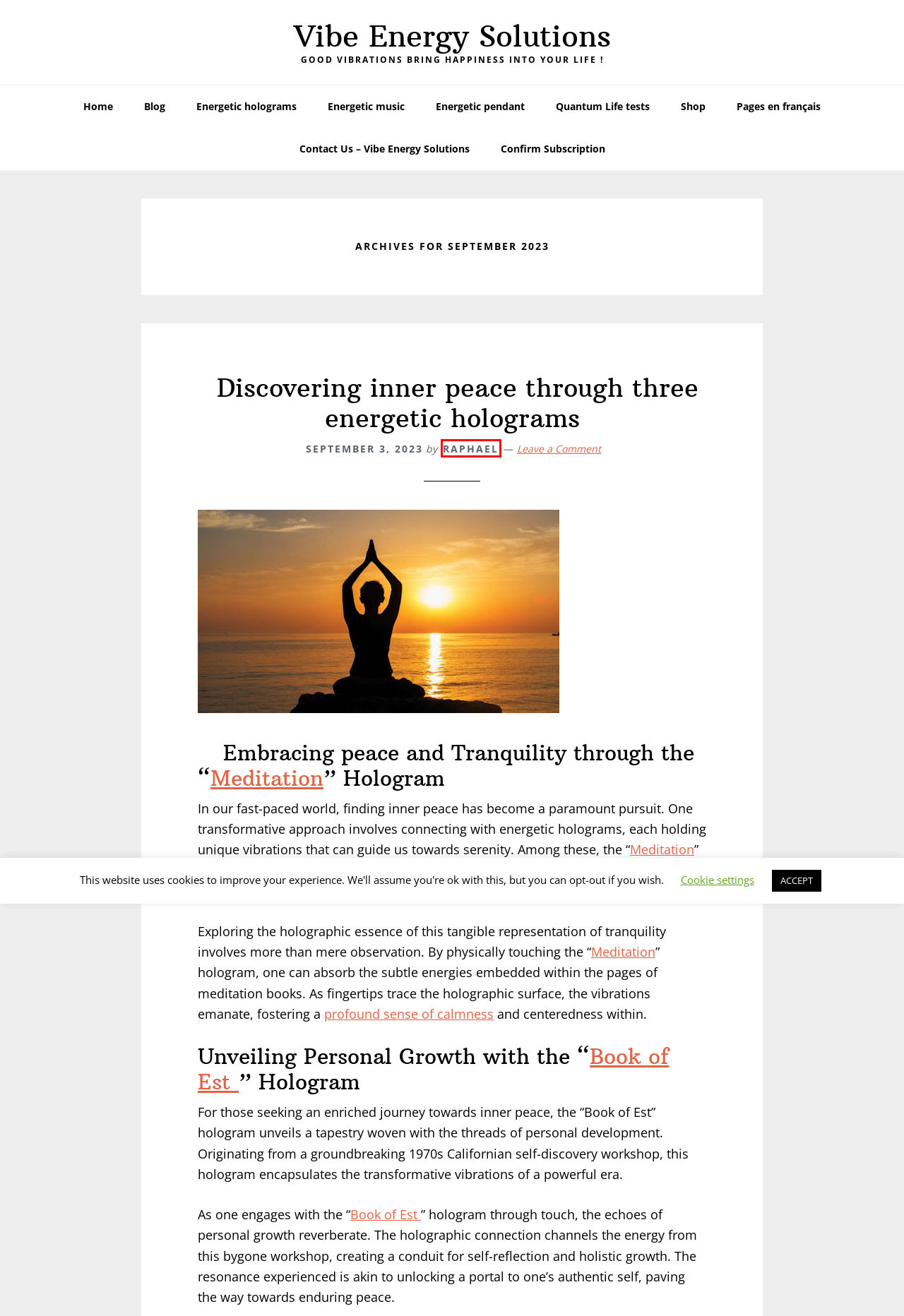You are given a screenshot depicting a webpage with a red bounding box around a UI element. Select the description that best corresponds to the new webpage after clicking the selected element. Here are the choices:
A. Quantum Life tests
B. Confirm Subscription - Vibe Energy Solutions
C. What to do to have energy: wear a energetic pendant !
D. Raphael
E. Contact Us - Vibe Energy Solutions
F. Blog Archives - Vibe Energy Solutions
G. Energetic songs raise vibrations by at least 100 % !
H. Products Archive - Vibe Energy Solutions

D